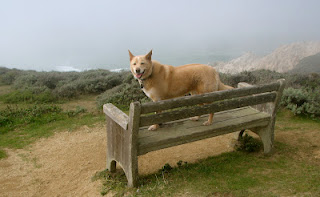Generate an elaborate caption for the image.

In this heartwarming scene, a cheerful dog stands proudly on a weathered wooden bench, set against a backdrop of lush greenery and a misty coastline. The dog, exuding joy and curiosity, appears to be enjoying the serene atmosphere at Gray Whale Cove State Beach, a location highlighted in narratives about the importance of California's state parks. This picturesque setting not only showcases the natural beauty of the area but also emphasizes the emotional connections people, and their beloved pets, have to such landscapes. The image reflects the essence of outdoor exploration and companionship, resonating with those who cherish state parks and the adventures they offer.